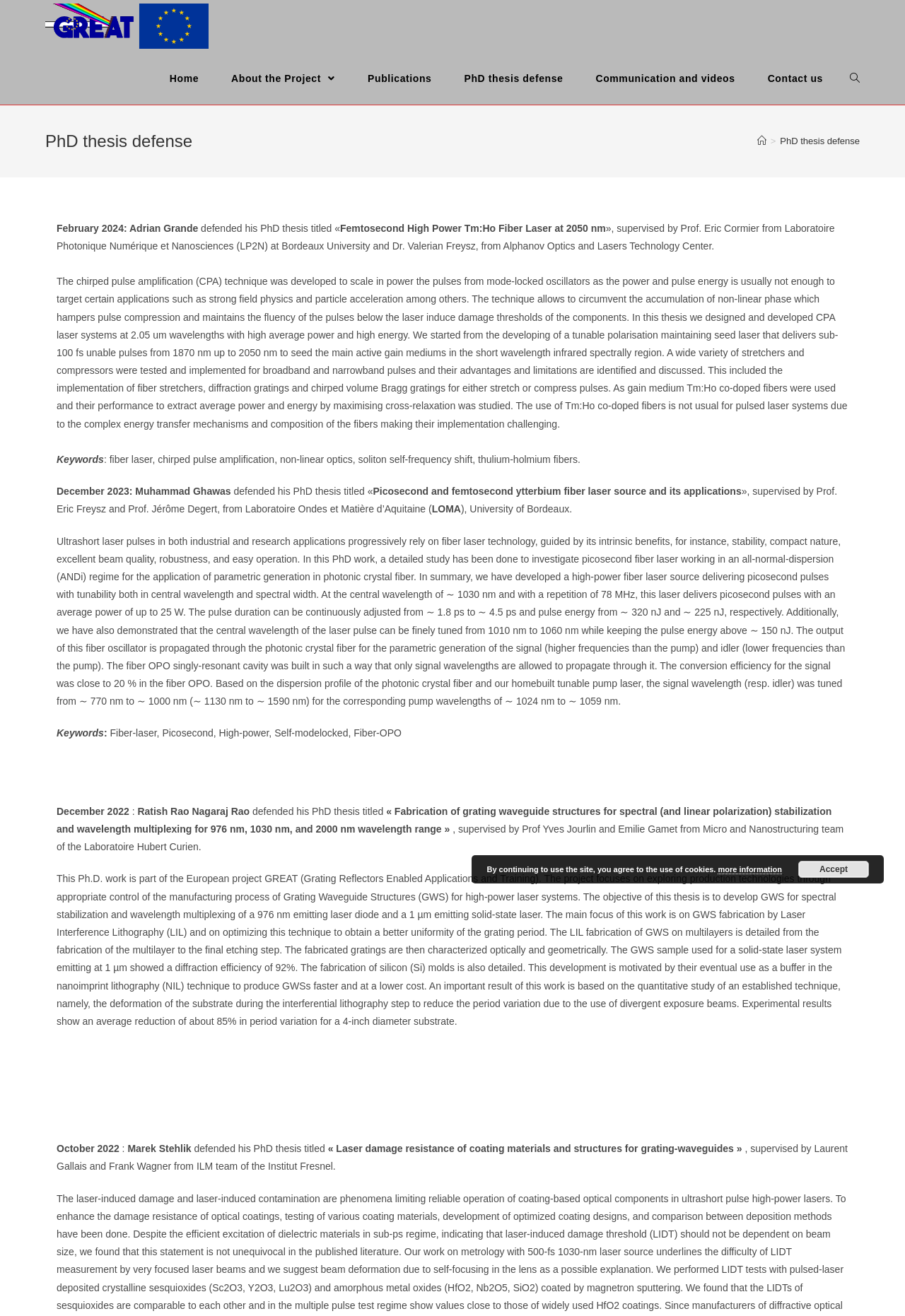Please locate the bounding box coordinates of the element that needs to be clicked to achieve the following instruction: "learn about fiber laser". The coordinates should be four float numbers between 0 and 1, i.e., [left, top, right, bottom].

[0.062, 0.345, 0.115, 0.353]